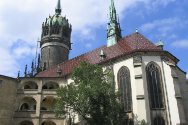Please answer the following question using a single word or phrase: What is the significance of the church?

Important site in Reformation history